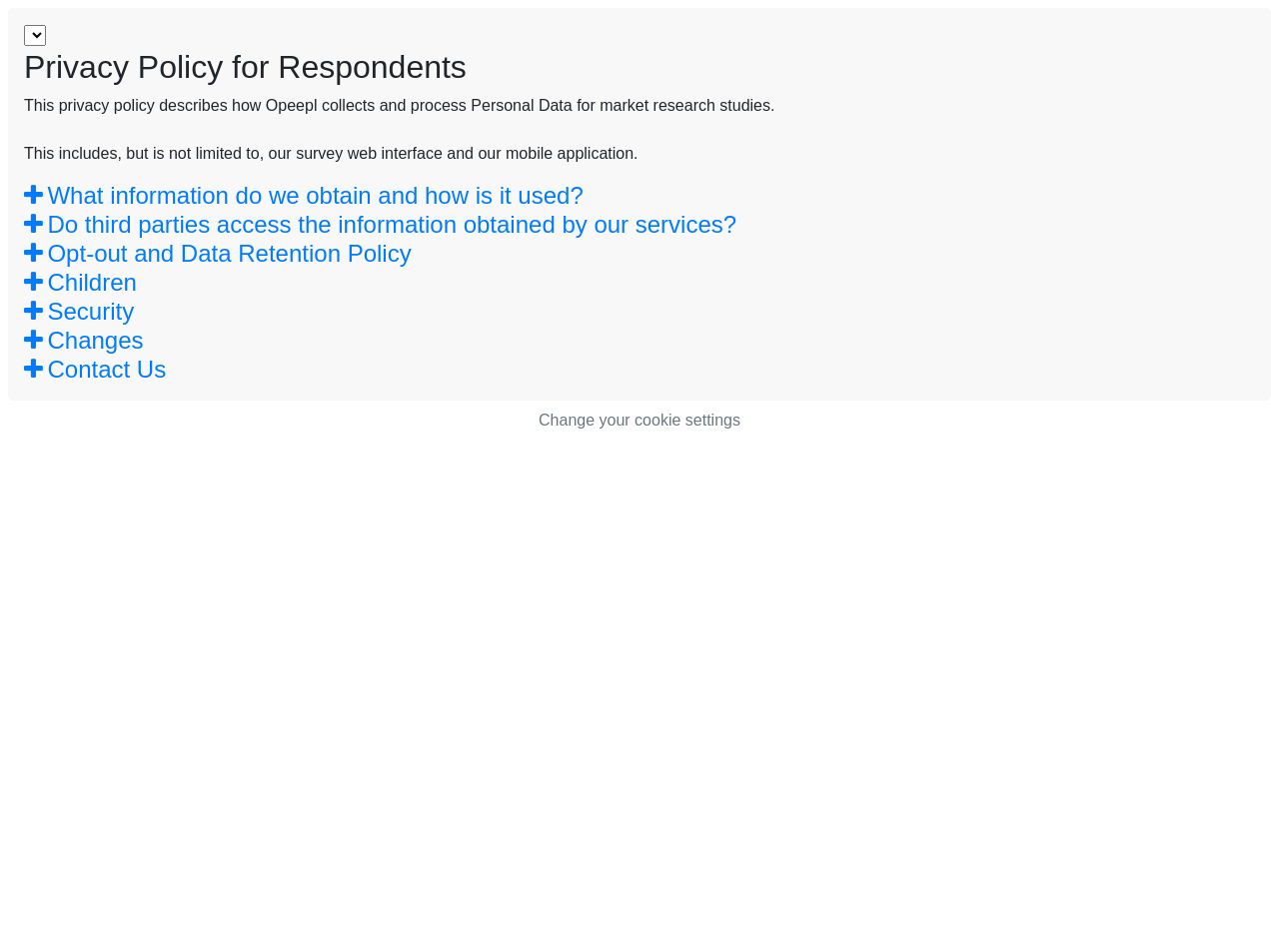Locate the UI element described as follows: "The Artist". Return the bounding box coordinates as four float numbers between 0 and 1 in the order [left, top, right, bottom].

None